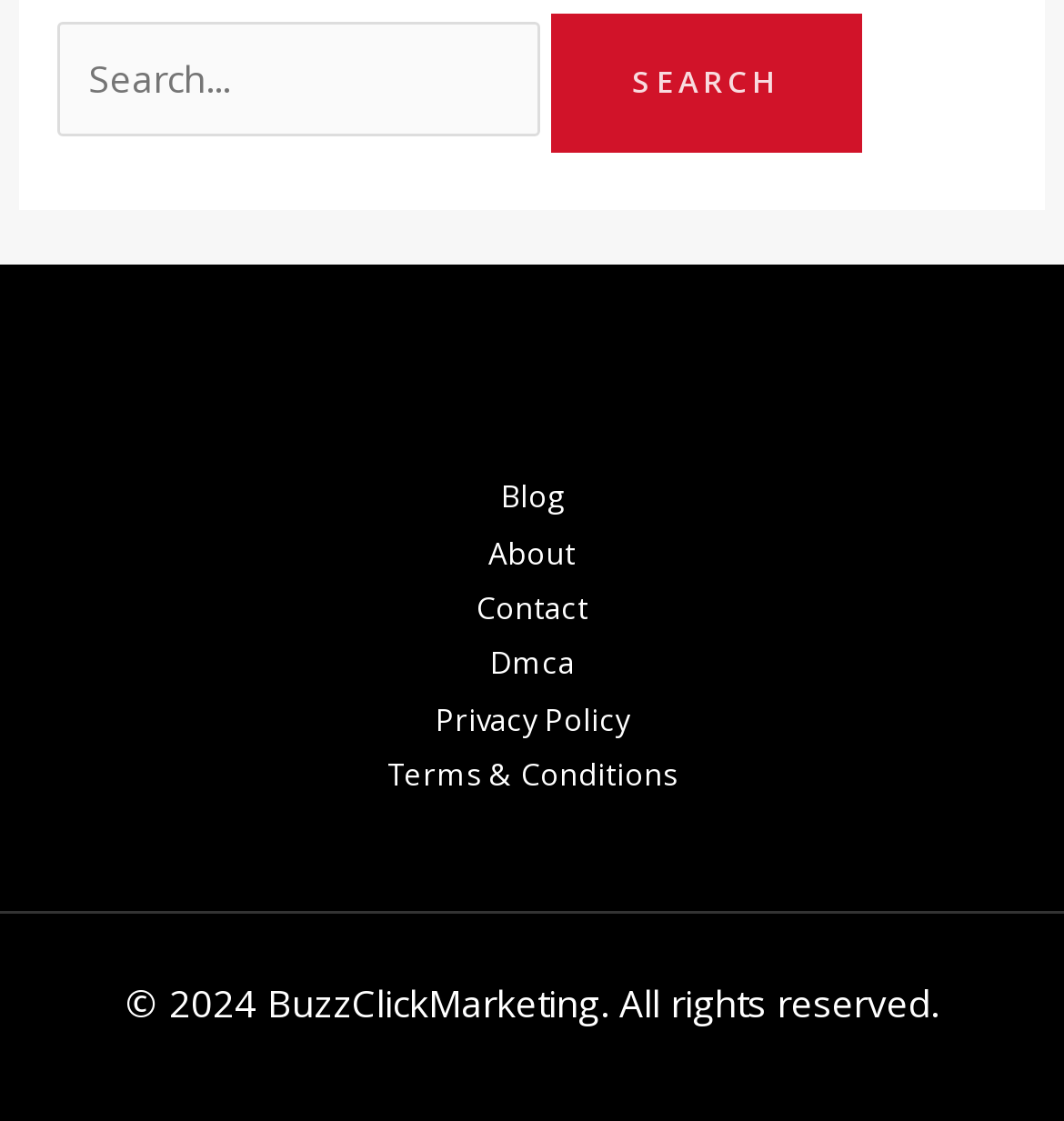What is the purpose of the 'Search' button?
Answer the question with as much detail as you can, using the image as a reference.

The 'Search' button is located next to the search box and contains the text 'SEARCH', suggesting that its purpose is to submit the search query entered by the user.